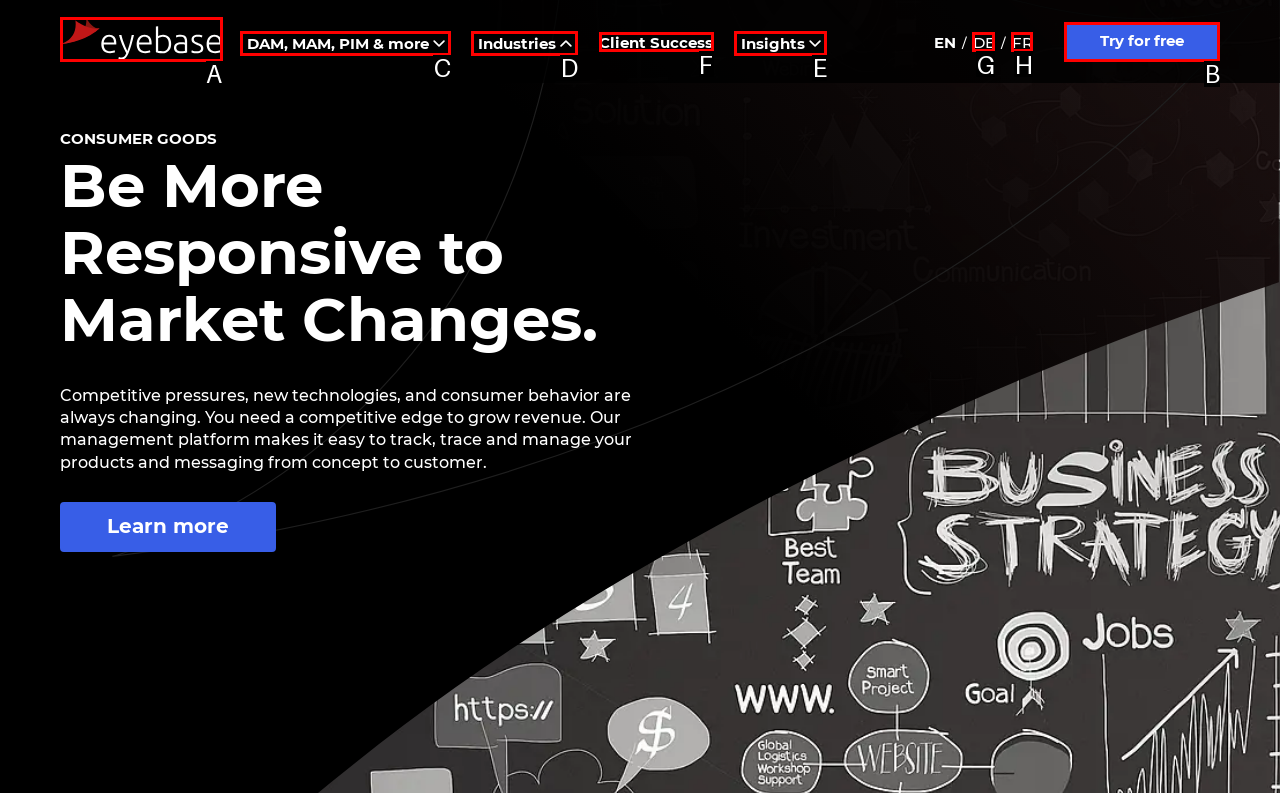Which UI element's letter should be clicked to achieve the task: Try for free
Provide the letter of the correct choice directly.

B